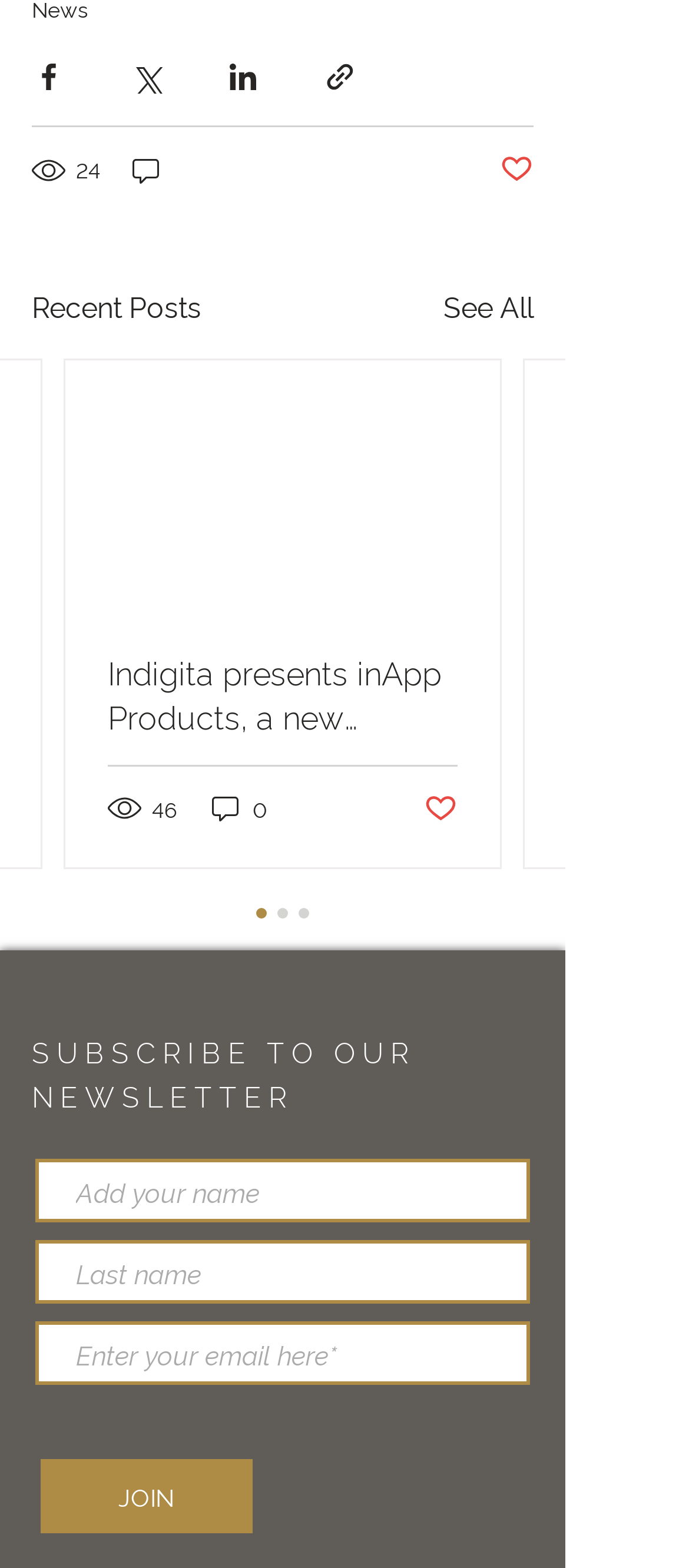Please give a succinct answer using a single word or phrase:
What is the purpose of the 'JOIN' button?

Subscribe to newsletter